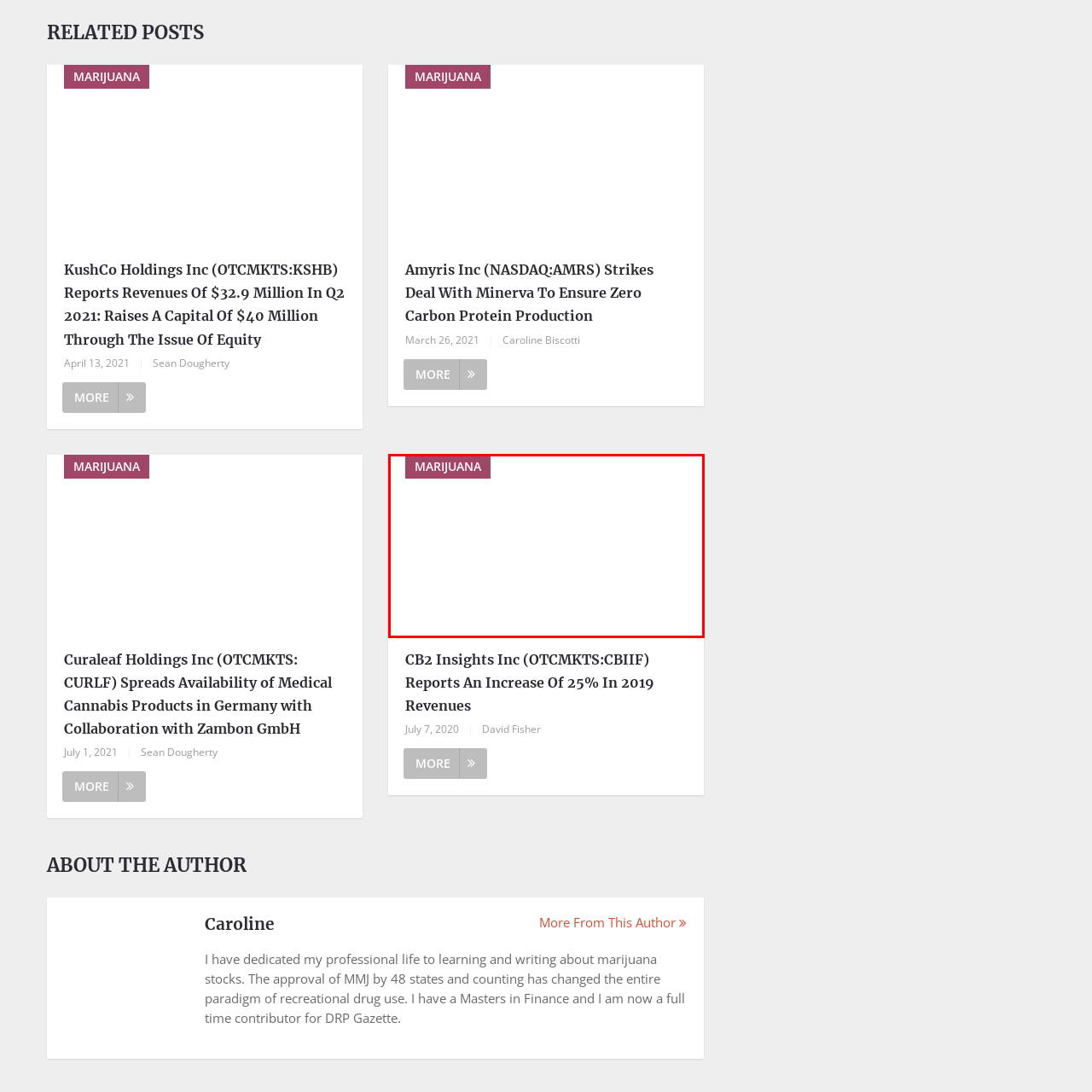Compose a thorough description of the image encased in the red perimeter.

The image prominently features the word "MARIJUANA" displayed within a rectangular banner. This visual element serves as a thematic highlight, likely related to content discussing cannabis stocks or industry developments. The context suggests a strong focus on marijuana as a topic, possibly indicating an article or post about significant news or trends in the cannabis sector. Such graphical emphasis in online articles often aims to grab readers' attention and categorize the content for easier navigation.